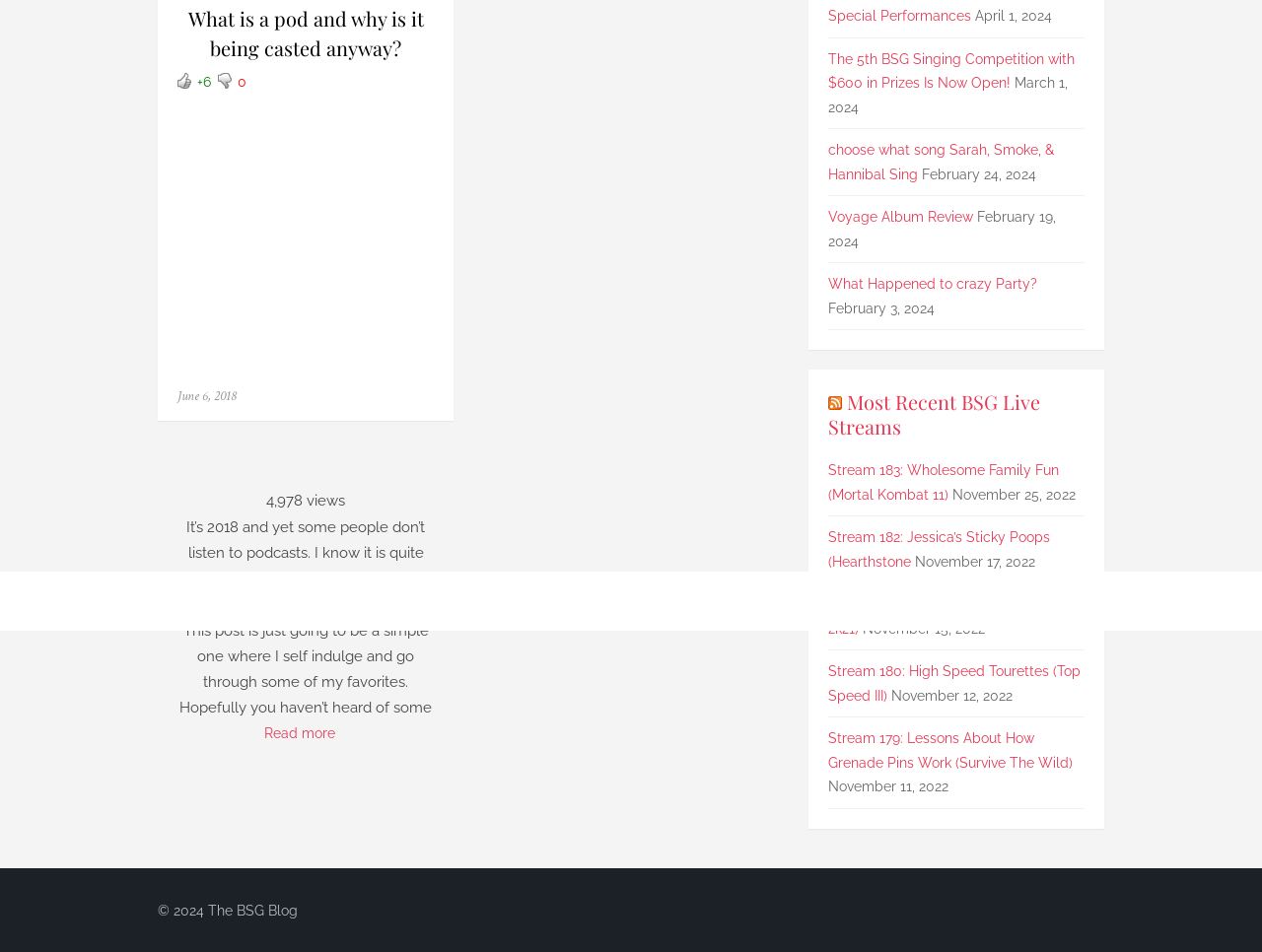Please determine the bounding box of the UI element that matches this description: Voyage Album Review. The coordinates should be given as (top-left x, top-left y, bottom-right x, bottom-right y), with all values between 0 and 1.

[0.656, 0.22, 0.771, 0.236]